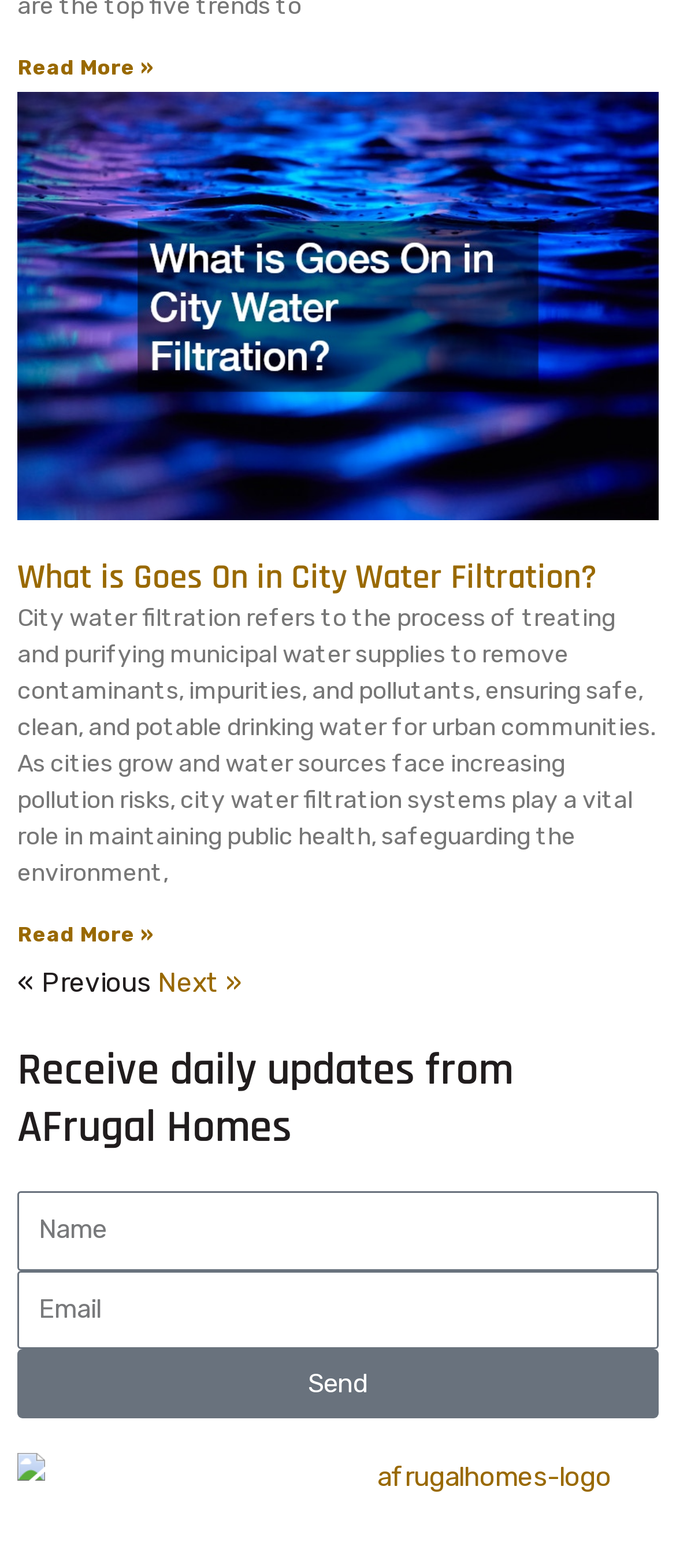Predict the bounding box of the UI element that fits this description: "Next »".

[0.233, 0.617, 0.359, 0.637]